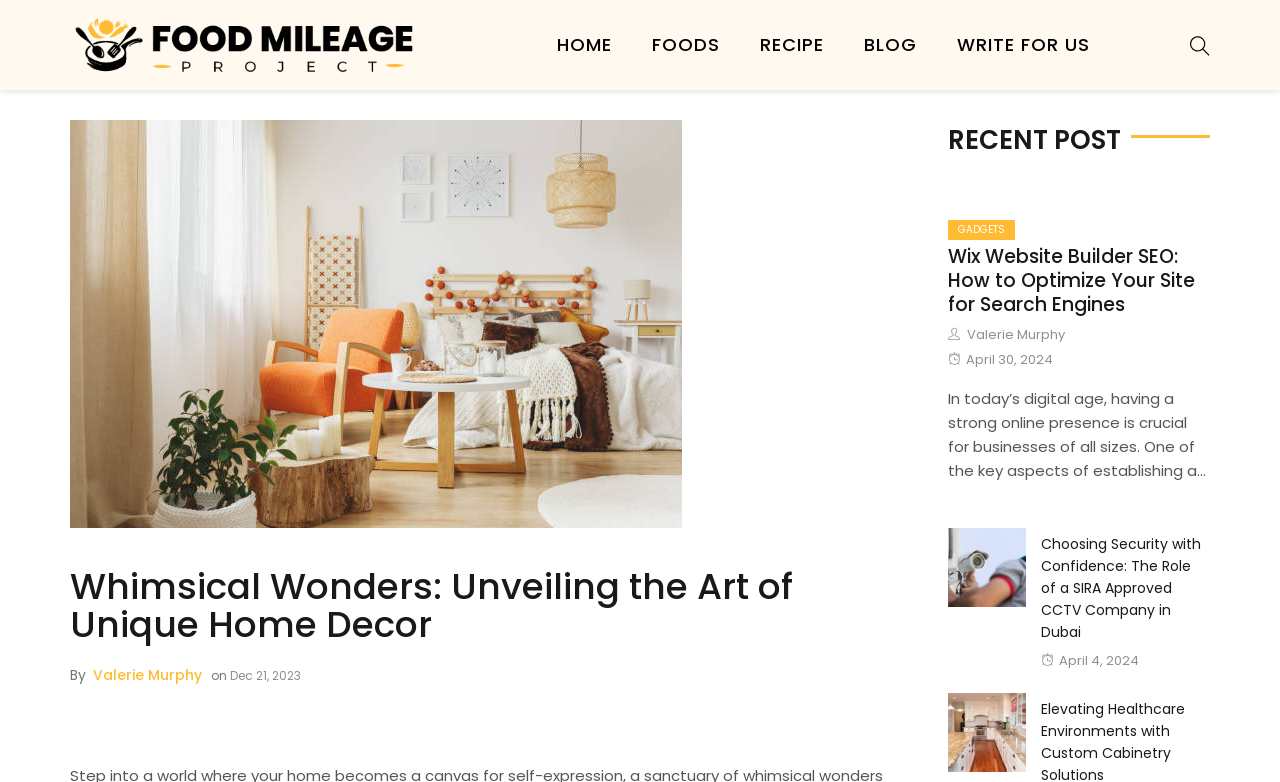What is the date of the third article?
Offer a detailed and exhaustive answer to the question.

I looked at the third article section and found a 'Posted on' text followed by a link 'April 4, 2024', which indicates the date of the article.